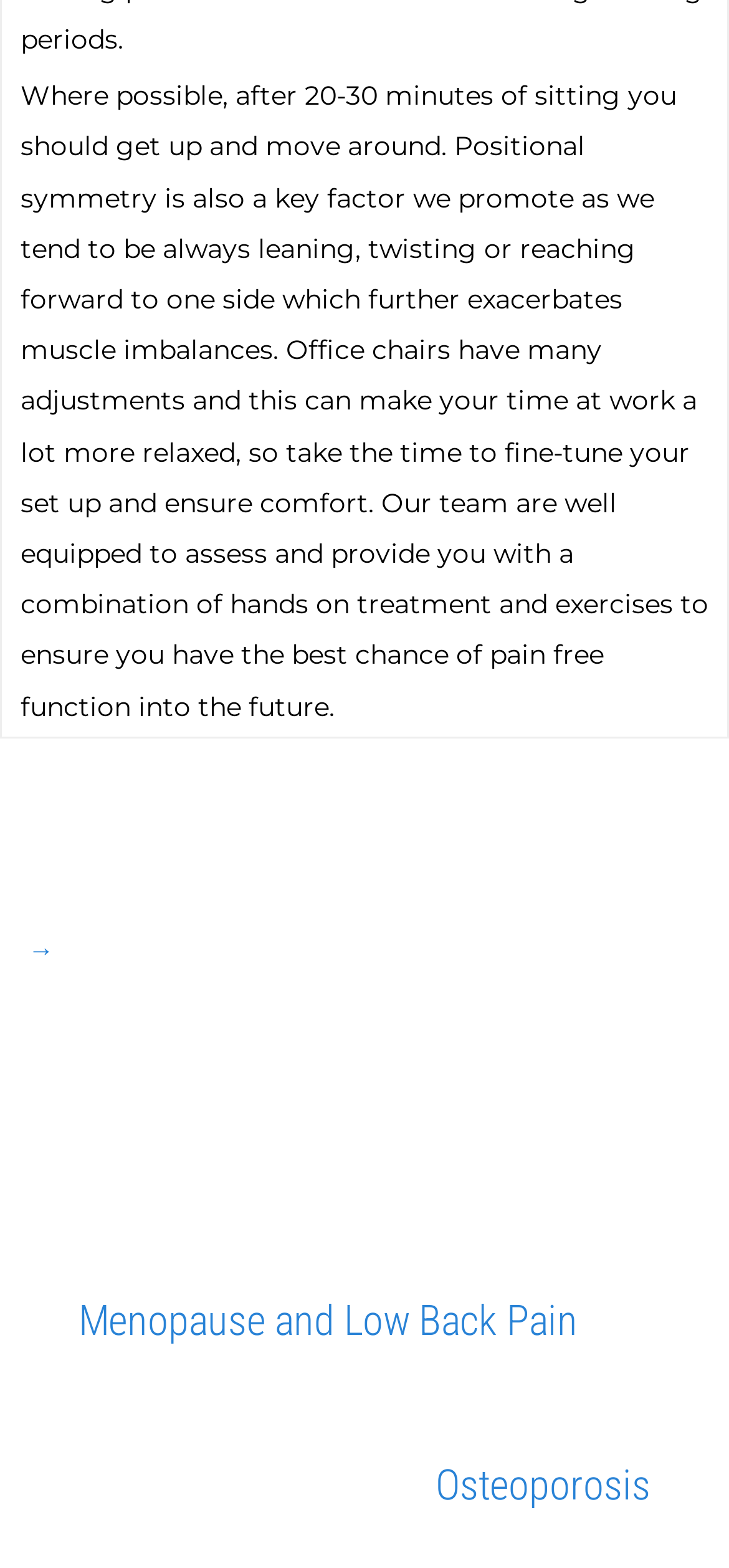Provide the bounding box for the UI element matching this description: "Menopause and Low Back Pain".

[0.108, 0.826, 0.792, 0.857]